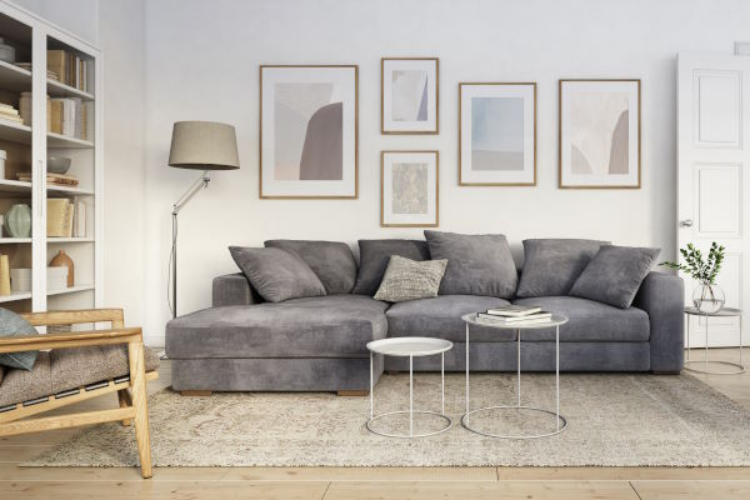What is placed on the side tables? Based on the screenshot, please respond with a single word or phrase.

Decorative magazines